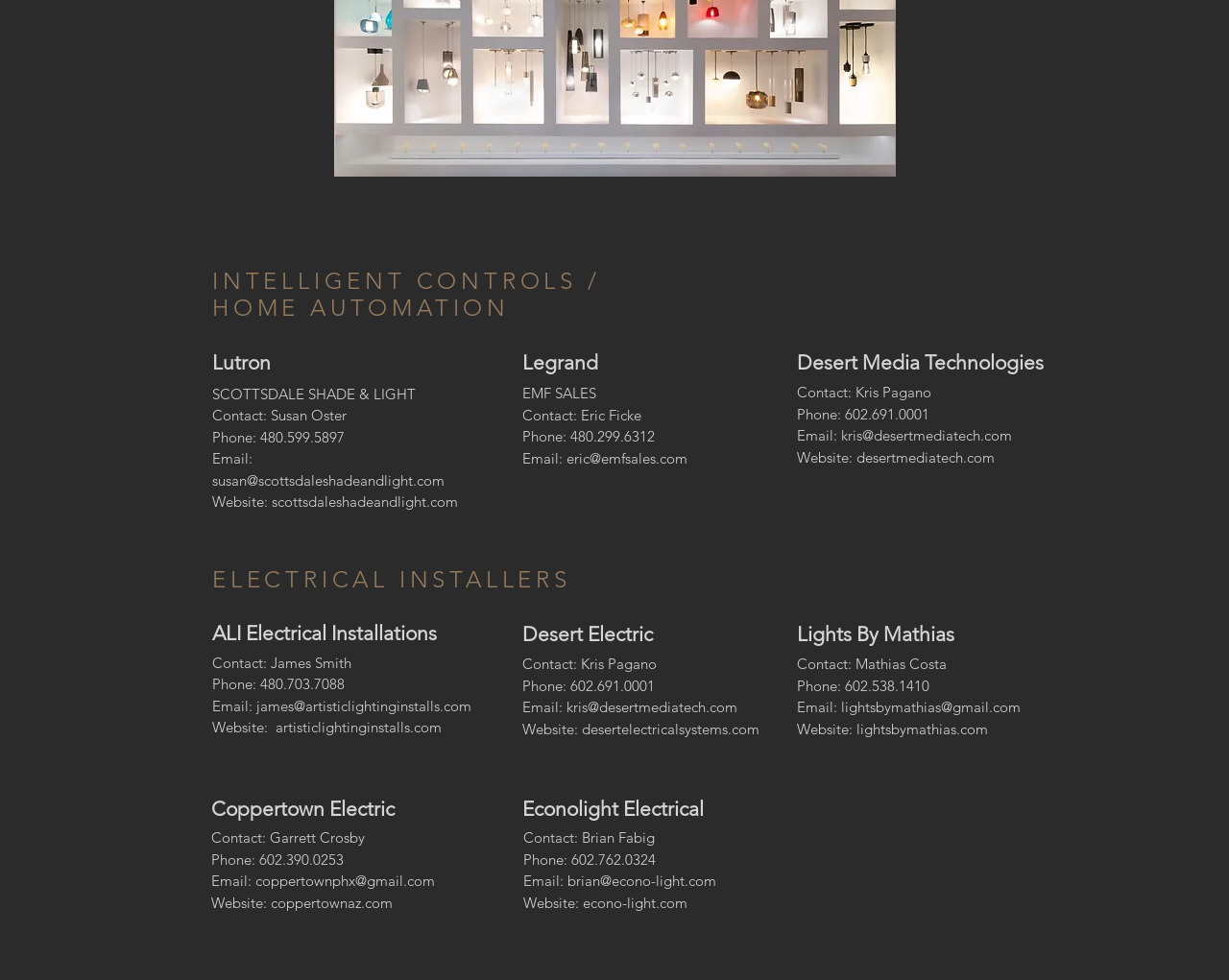What is the company name on the top left?
Can you provide a detailed and comprehensive answer to the question?

I looked at the top left section of the webpage and found the company name 'Scottsdale Shade & Light' written in a static text element.